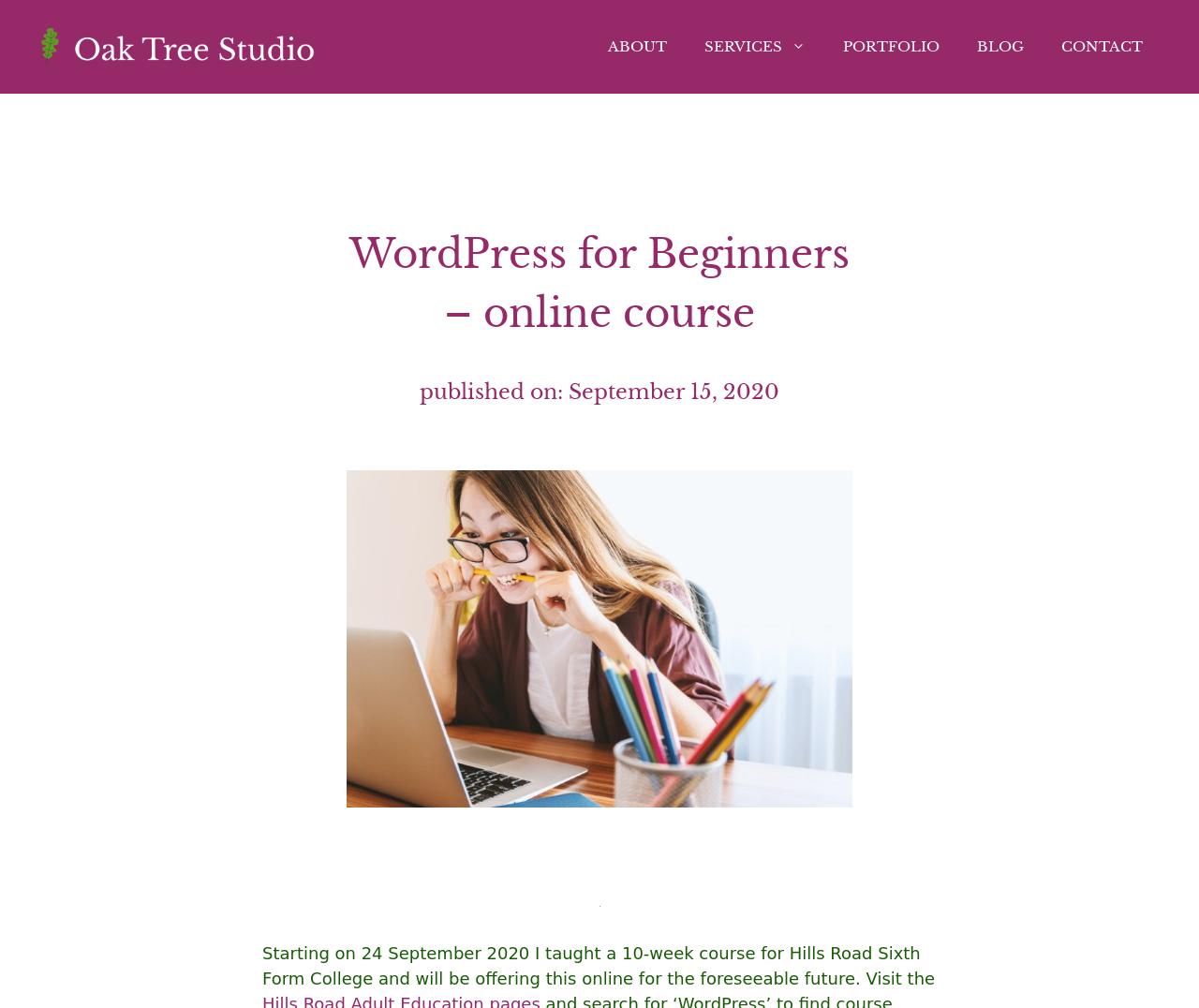Please determine and provide the text content of the webpage's heading.

WordPress for Beginners – online course